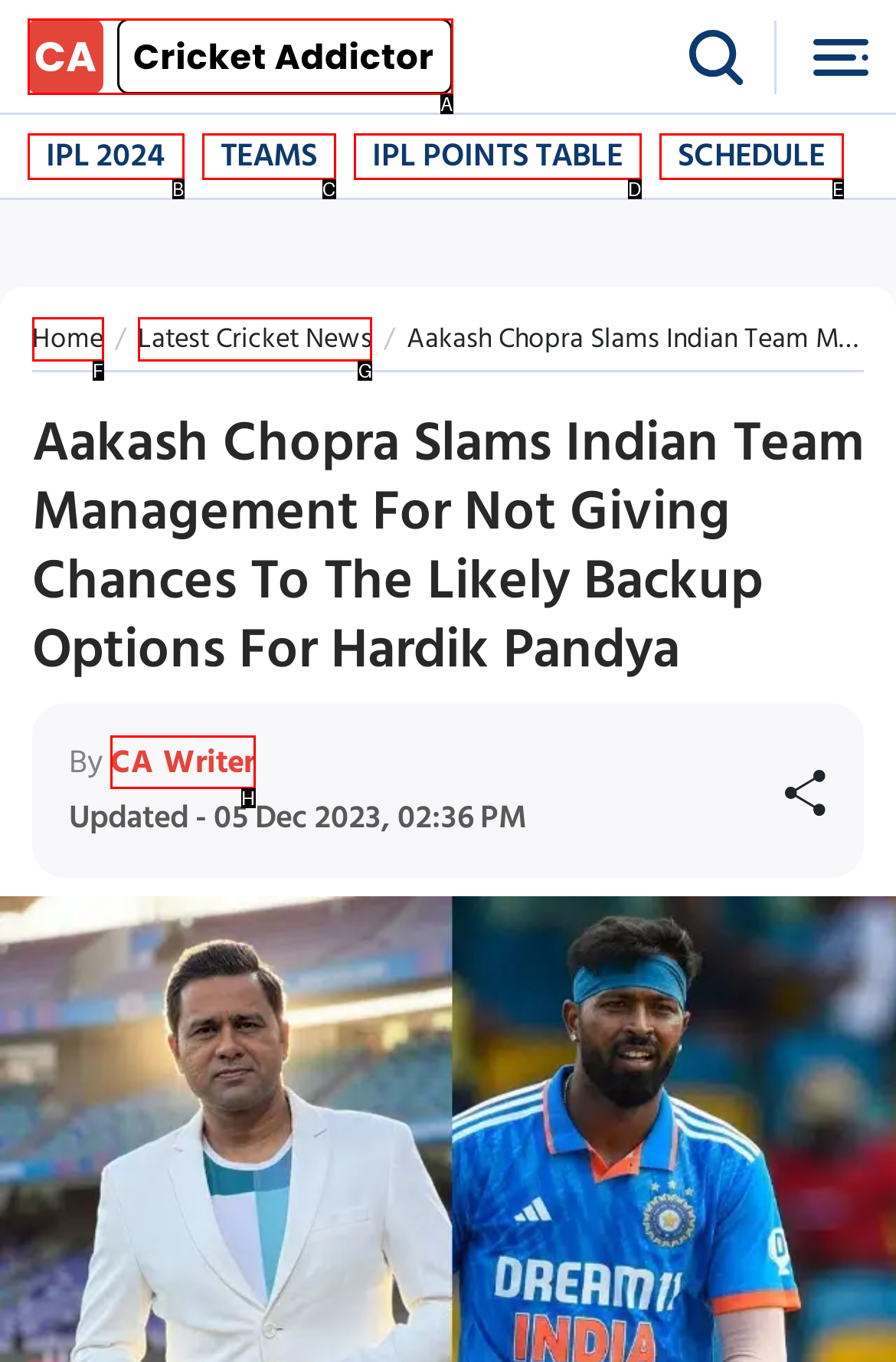Which HTML element should be clicked to complete the following task: view latest cricket news?
Answer with the letter corresponding to the correct choice.

G